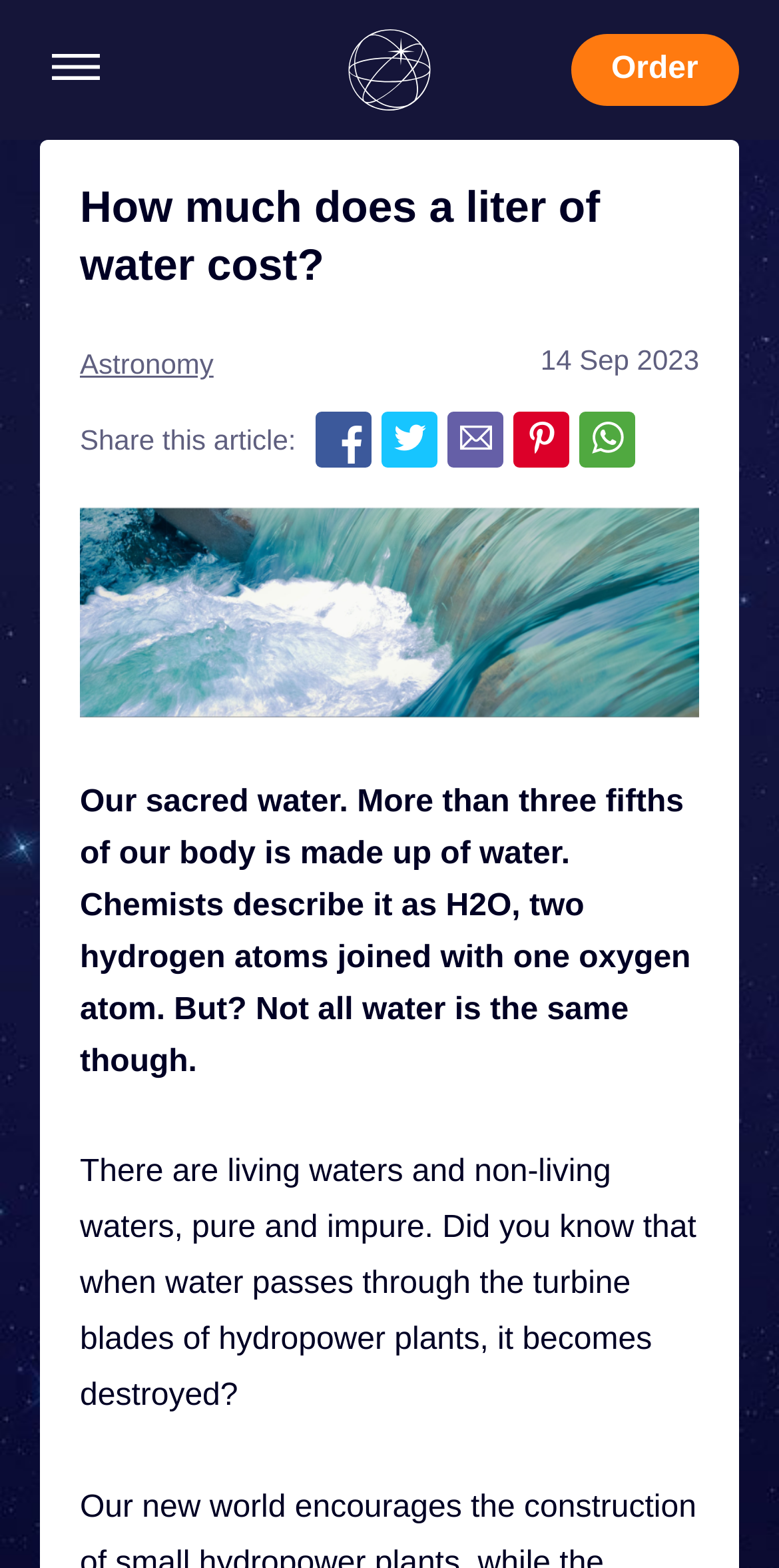What is the main title displayed on this webpage?

How much does a liter of water cost?